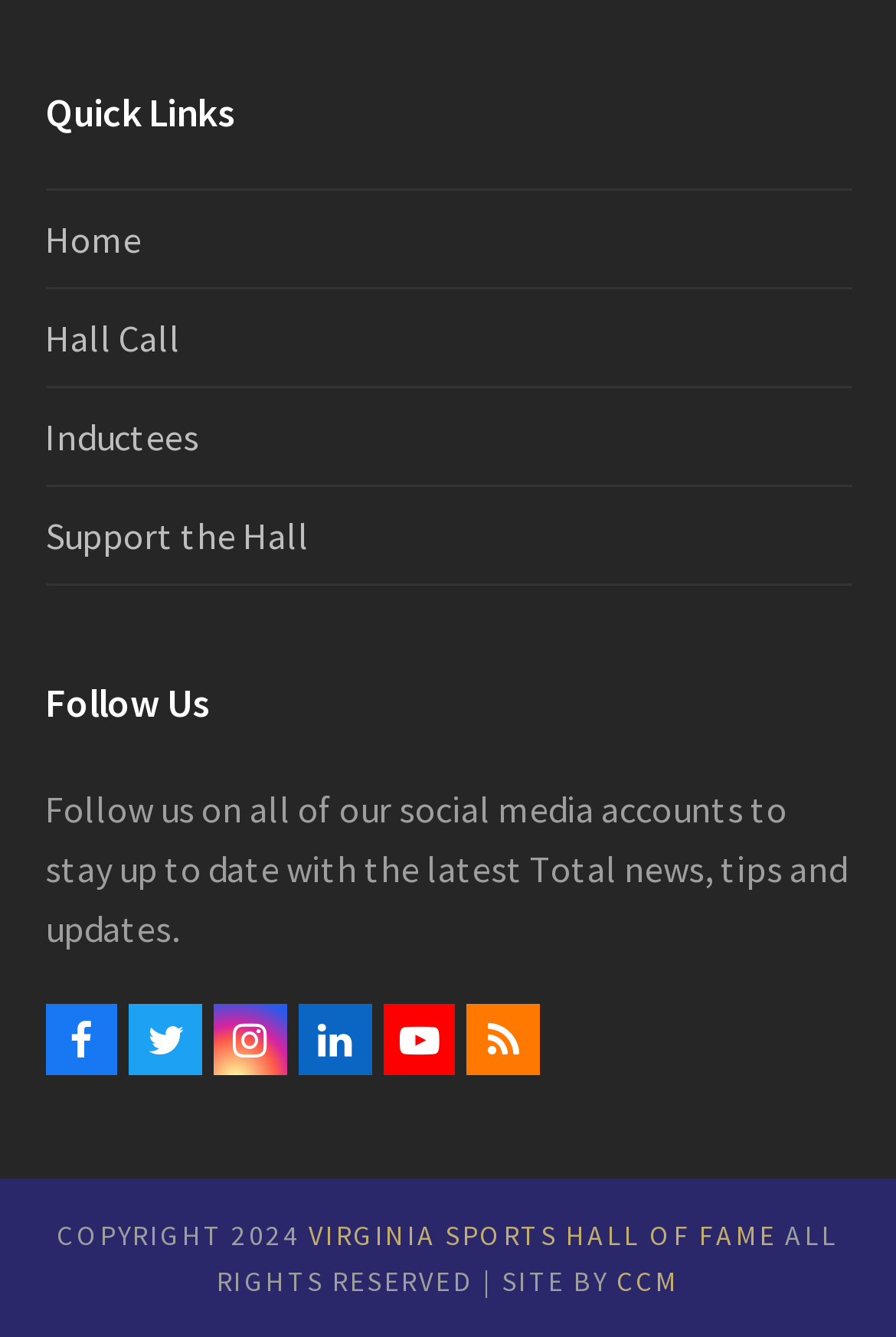Answer the question below with a single word or a brief phrase: 
How many social media links are there?

6